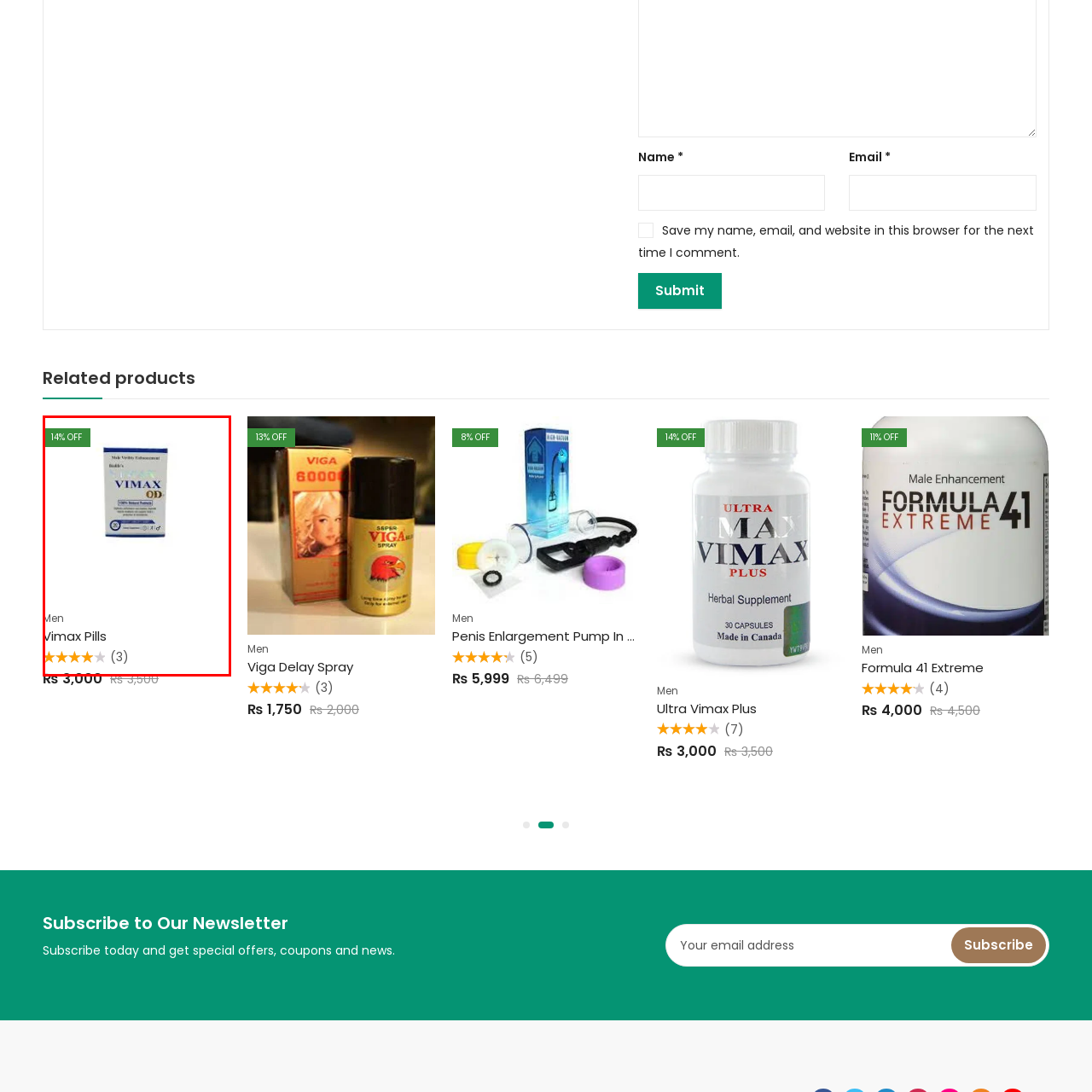Give an elaborate description of the visual elements within the red-outlined box.

The image showcases a product package for "Vimax Pills," which is marketed as a male vitality enhancement supplement. Prominently displayed on the package is the brand name "VIMAX," highlighted in bold lettering for visibility. The packaging indicates a 14% discount, making it an attractive option for potential buyers. Below the product, a rating of 4 out of 5 stars signifies a positive customer reception, with three reviews noted. The product is priced at ₨ 3,000, reduced from an original price of ₨ 3,500, appealing to customers seeking value. It targets a male audience, as indicated by the label "Men," situated just above the product name.